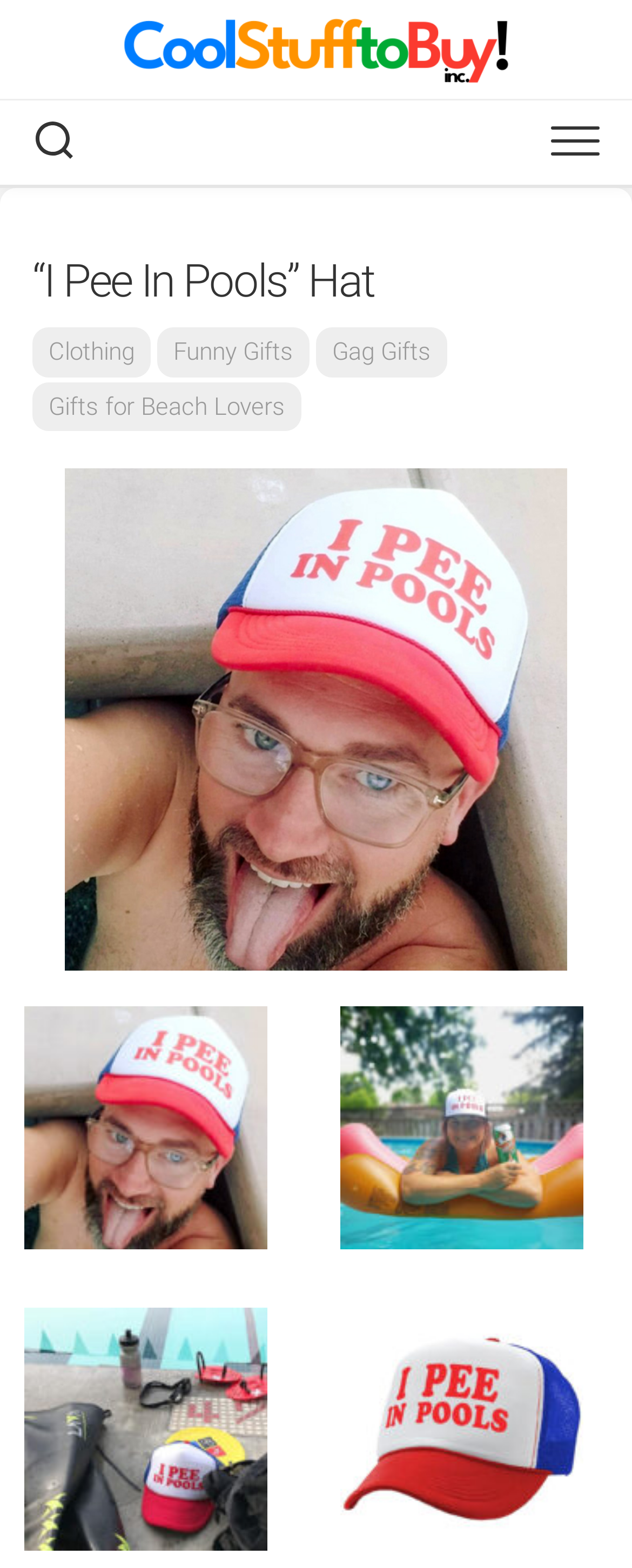Please identify the bounding box coordinates of the clickable area that will allow you to execute the instruction: "Click on 'Tahiti Spears'".

None